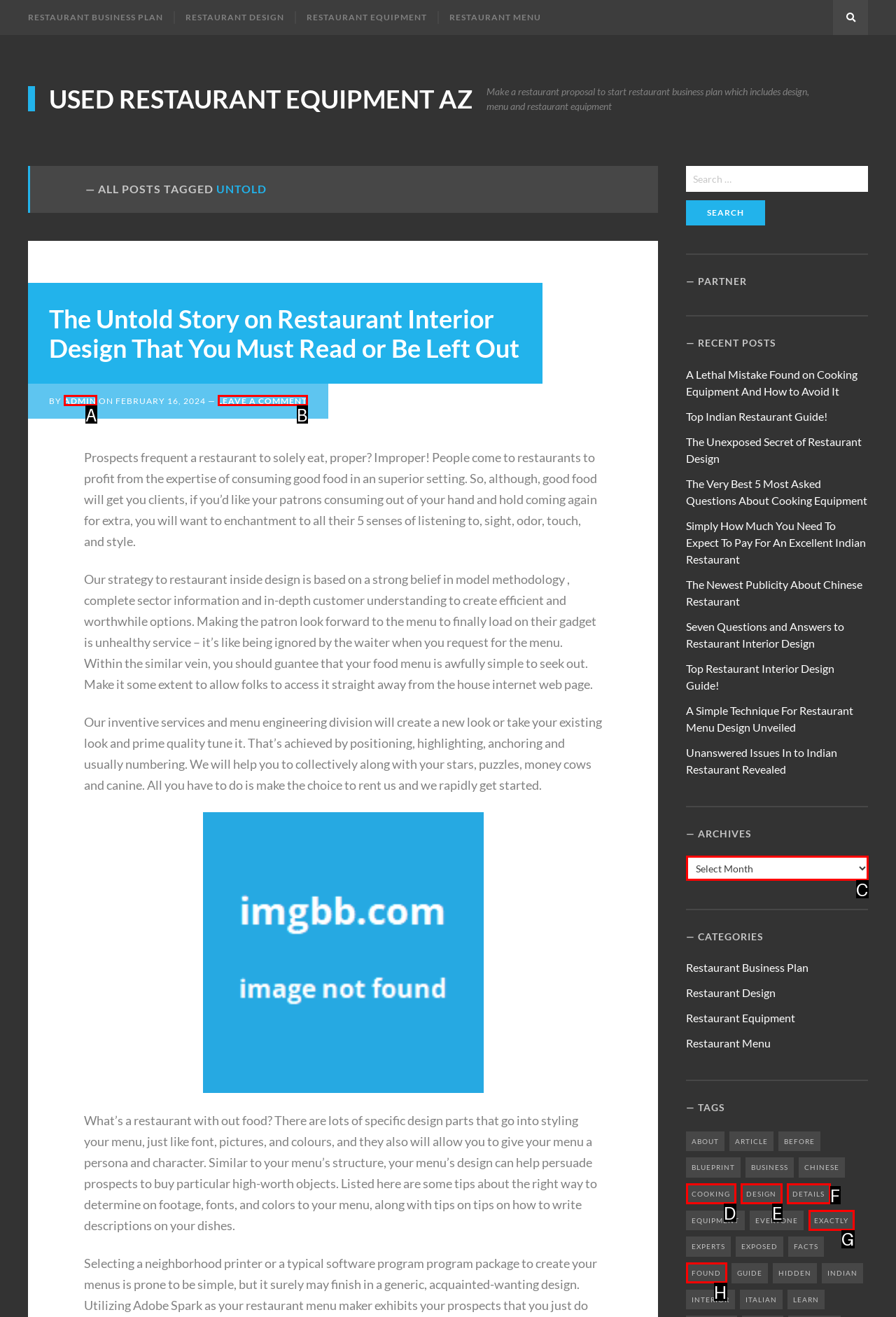Match the description: Leave a Comment to the correct HTML element. Provide the letter of your choice from the given options.

B